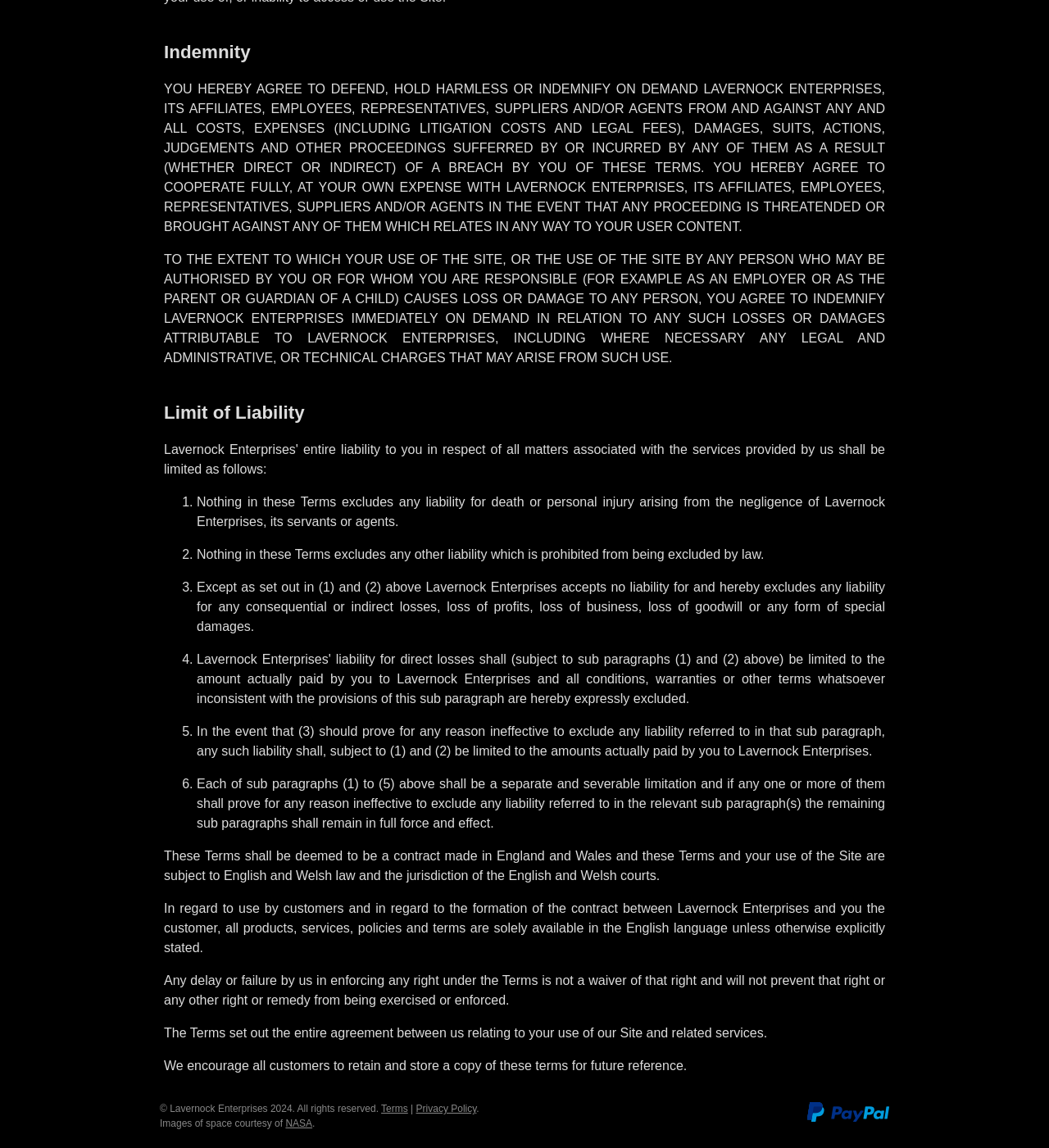What is the indemnity agreement about? Based on the image, give a response in one word or a short phrase.

Defending Lavernock Enterprises